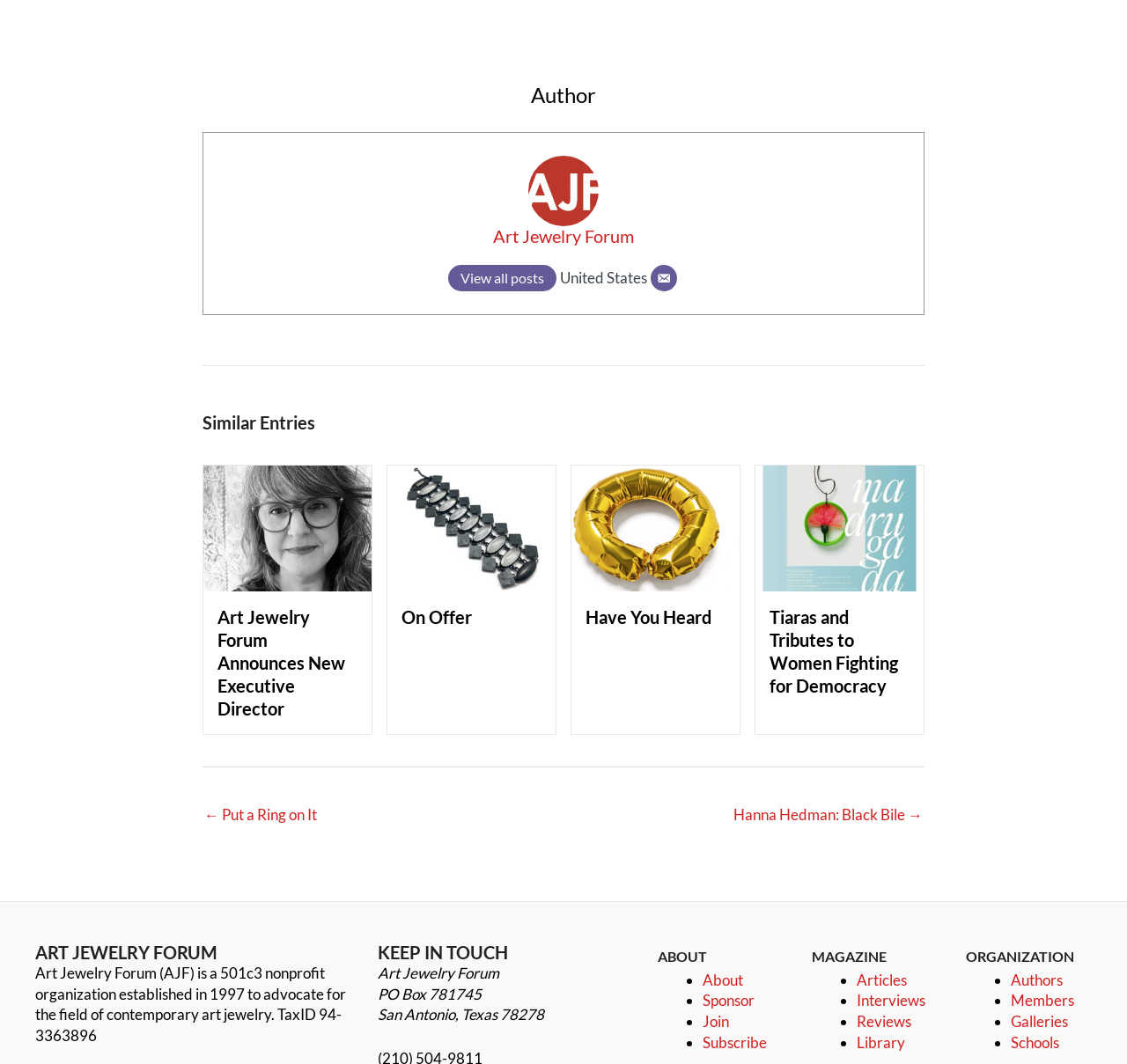Specify the bounding box coordinates of the area that needs to be clicked to achieve the following instruction: "Email".

[0.577, 0.249, 0.601, 0.274]